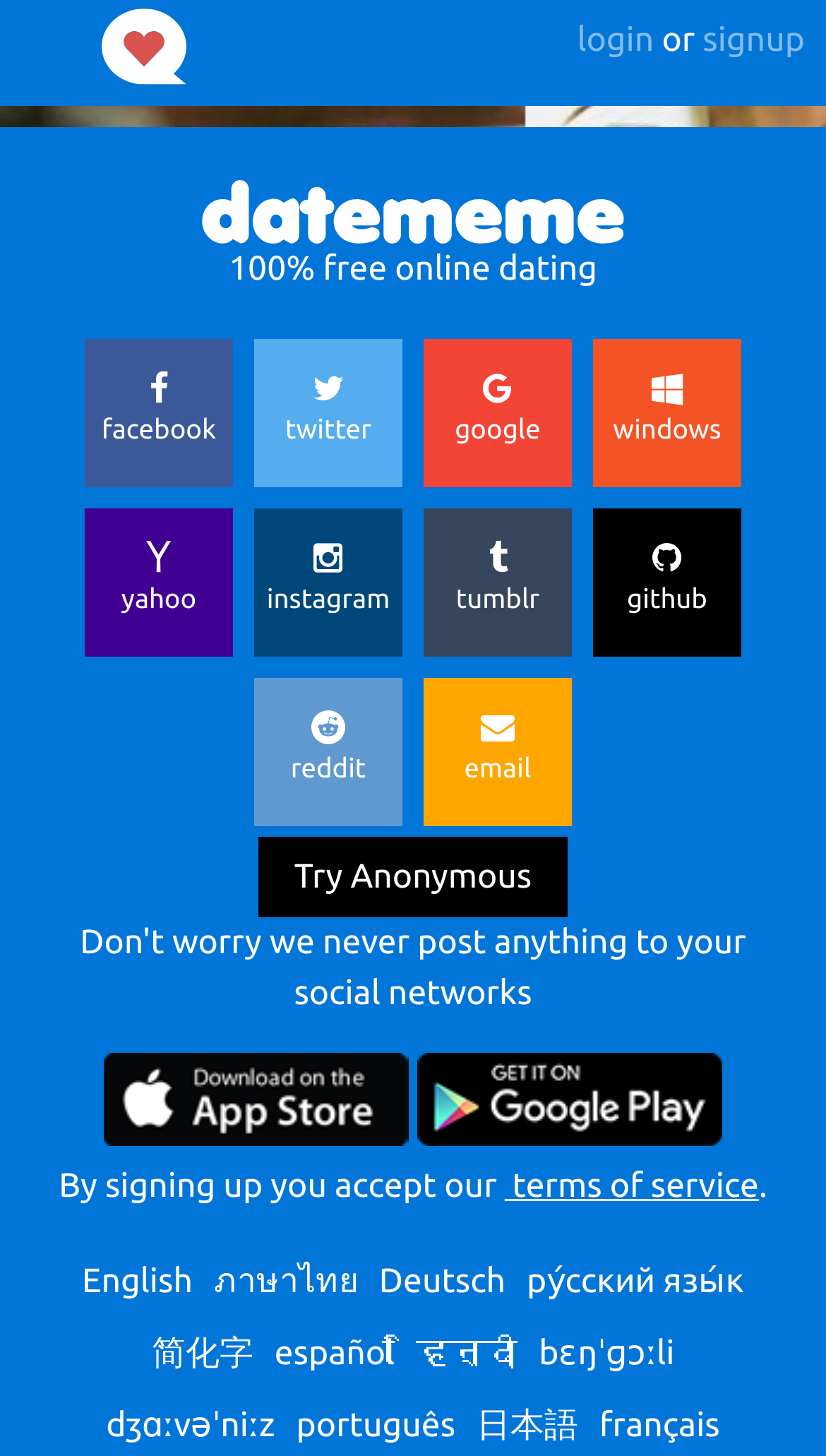Generate the title text from the webpage.

Find Asian Girls From Amaraji Create Your Profile Now 🐱